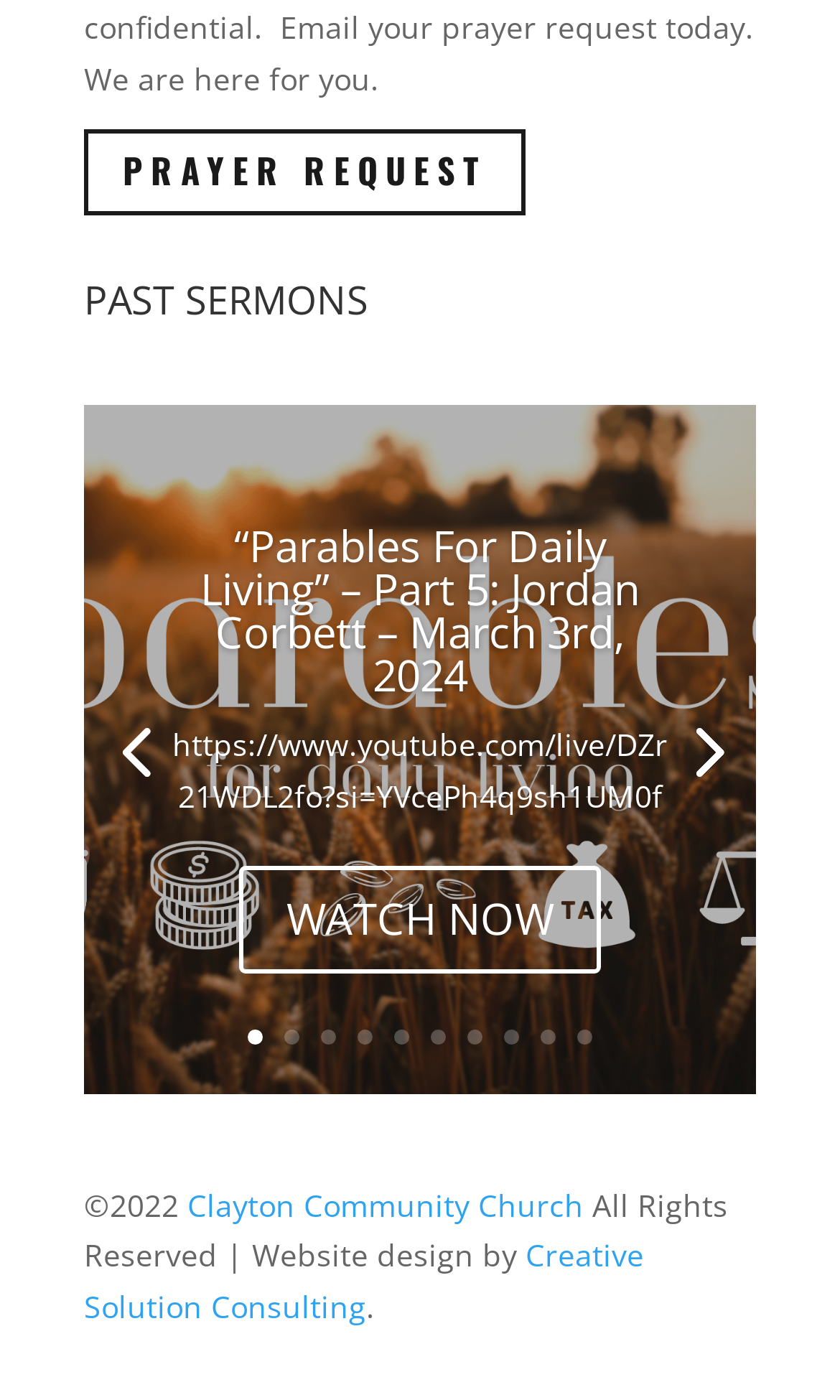Please find the bounding box coordinates of the section that needs to be clicked to achieve this instruction: "Click on 'PRAYER REQUEST'".

[0.1, 0.092, 0.626, 0.155]